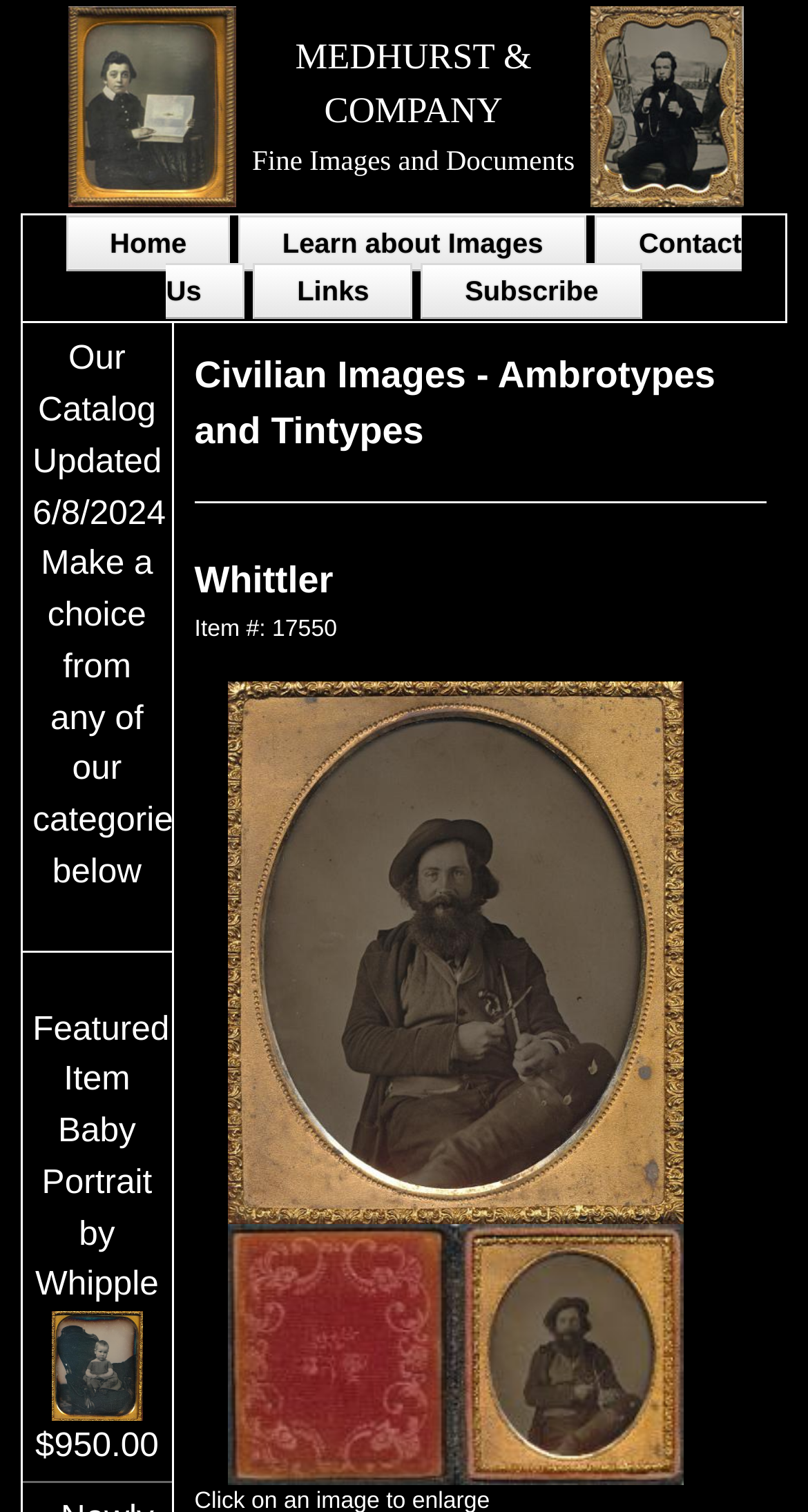How many links are there in the top navigation menu?
Give a one-word or short-phrase answer derived from the screenshot.

5